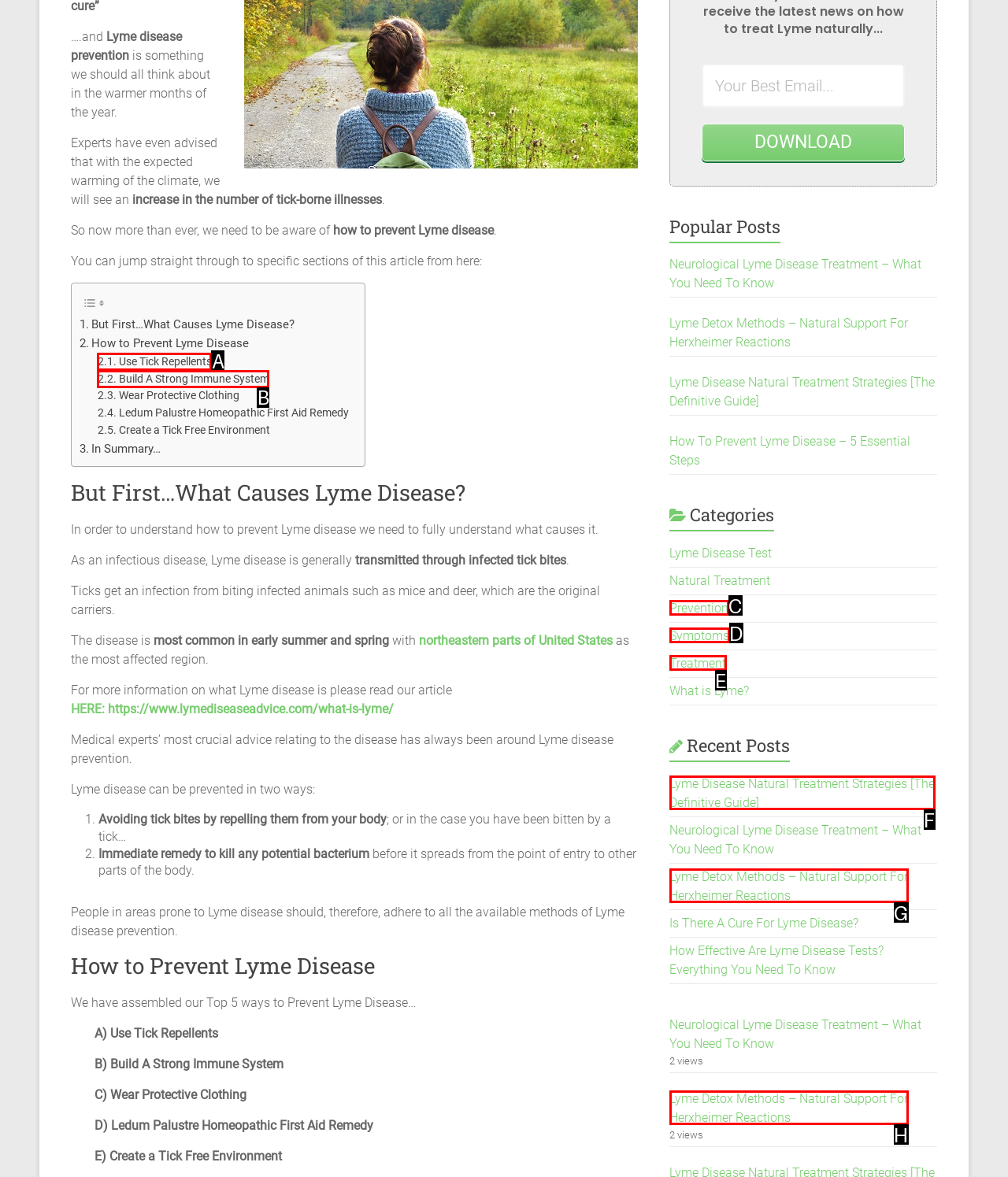Identify which option matches the following description: Symptoms
Answer by giving the letter of the correct option directly.

D